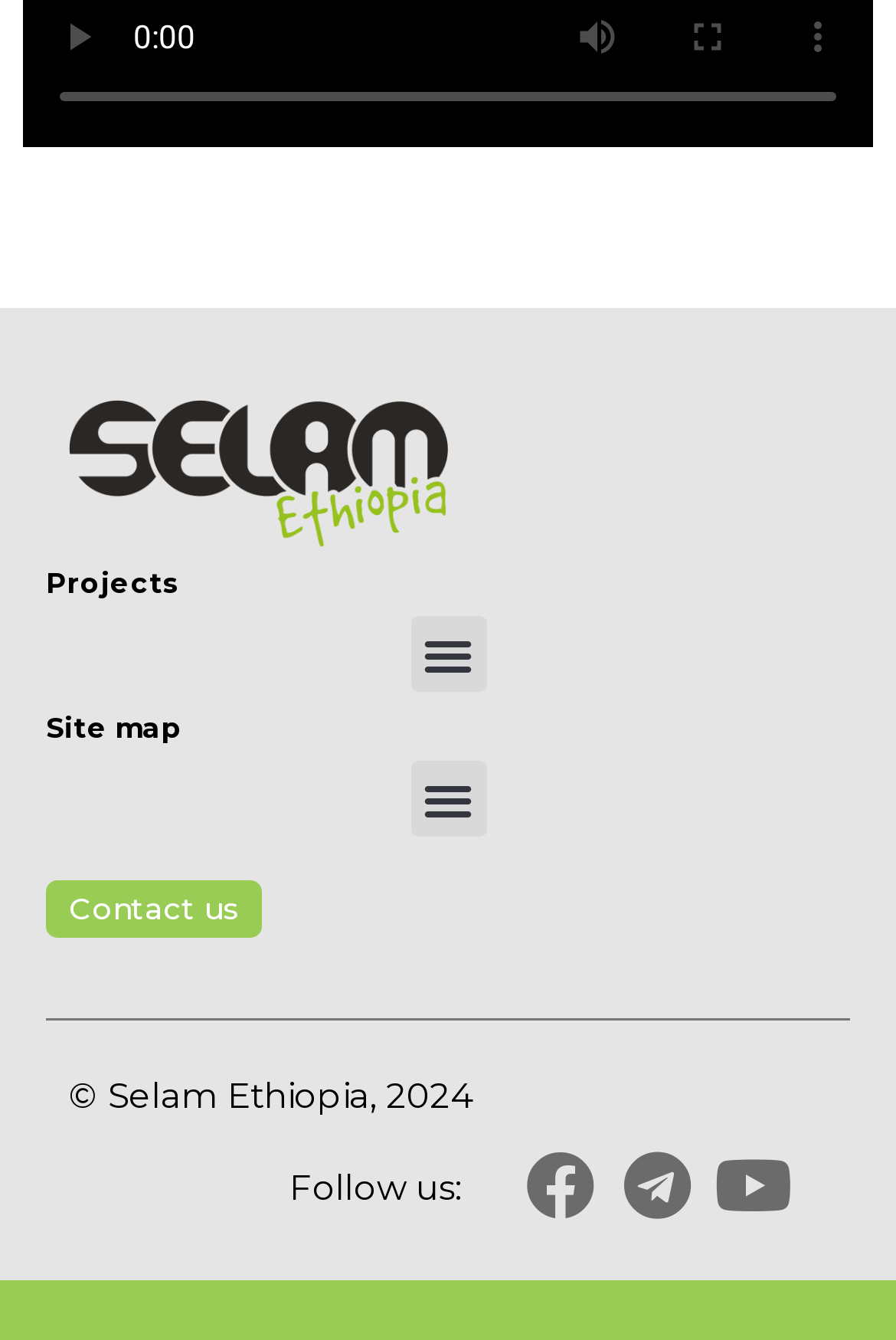Use a single word or phrase to respond to the question:
What is the main section of the webpage?

Projects